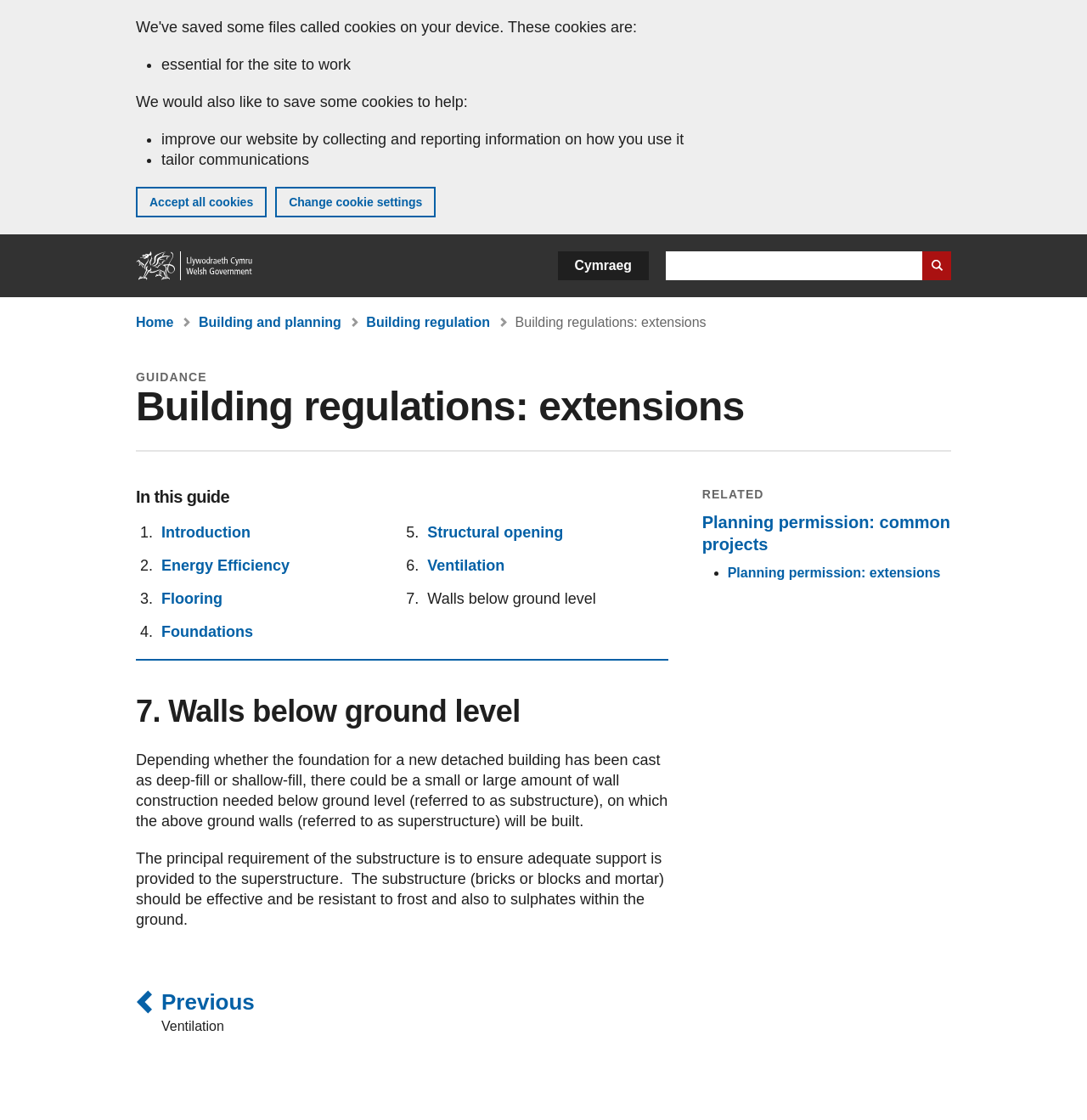Generate a thorough caption that explains the contents of the webpage.

The webpage is about building regulations for extensions, specifically focusing on walls below ground level. At the top, there is a banner with a cookie policy notification, which includes a list of essential cookies and a button to accept all cookies. Below the banner, there is a navigation menu with links to the home page, a search bar, and a language selection button.

The main content area is divided into sections. The first section is a breadcrumb navigation menu, showing the user's current location within the website. The next section is an article with a heading "Building regulations: extensions" and a subheading "GUIDANCE". Below the heading, there is a list of links to different sections within the guide, including "Introduction", "Energy Efficiency", "Flooring", "Foundations", and "Walls below ground level", which is the current section.

The "Walls below ground level" section has a heading and two paragraphs of text explaining the importance of substructure and superstructure in building construction. The text describes the principal requirements of the substructure and its resistance to frost and sulphates.

To the right of the main content area, there is a related links section with a heading "RELATED" and links to other relevant topics, including "Planning permission: common projects" and "Planning permission: extensions". At the bottom of the page, there is a footer with a link to the previous page and a button to navigate to the next page.